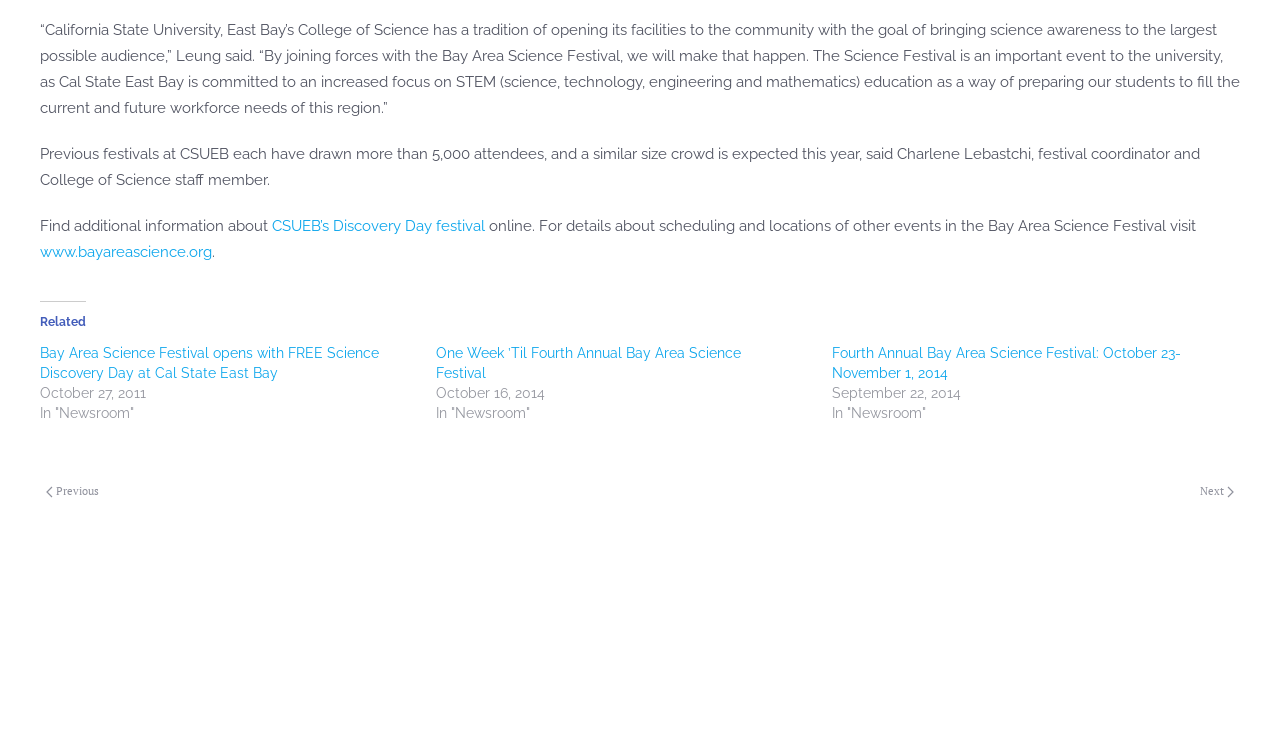Identify the bounding box of the UI element that matches this description: "www.bayareascience.org".

[0.031, 0.33, 0.166, 0.355]